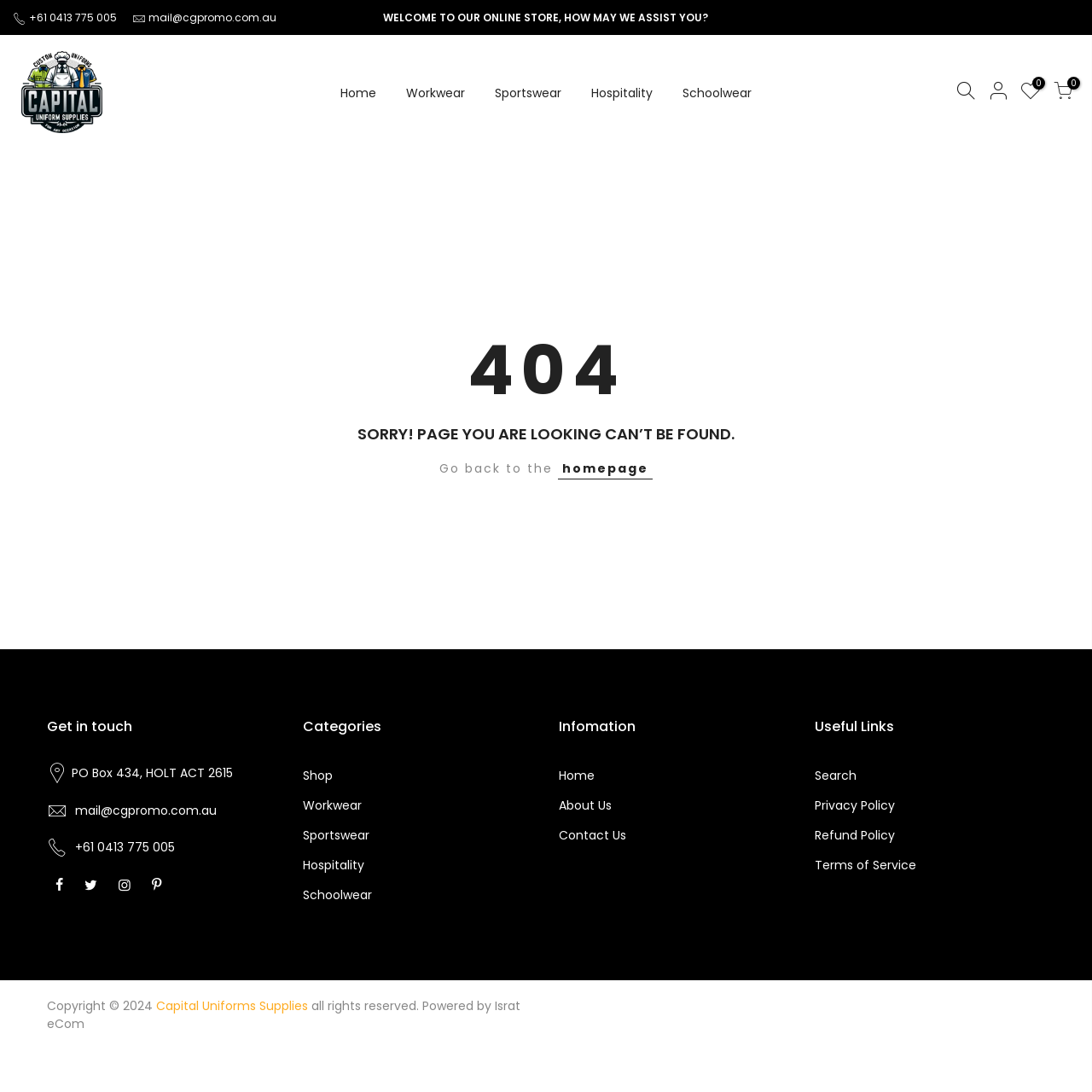Locate the bounding box coordinates of the element's region that should be clicked to carry out the following instruction: "Click the 'Home' link". The coordinates need to be four float numbers between 0 and 1, i.e., [left, top, right, bottom].

[0.298, 0.032, 0.358, 0.138]